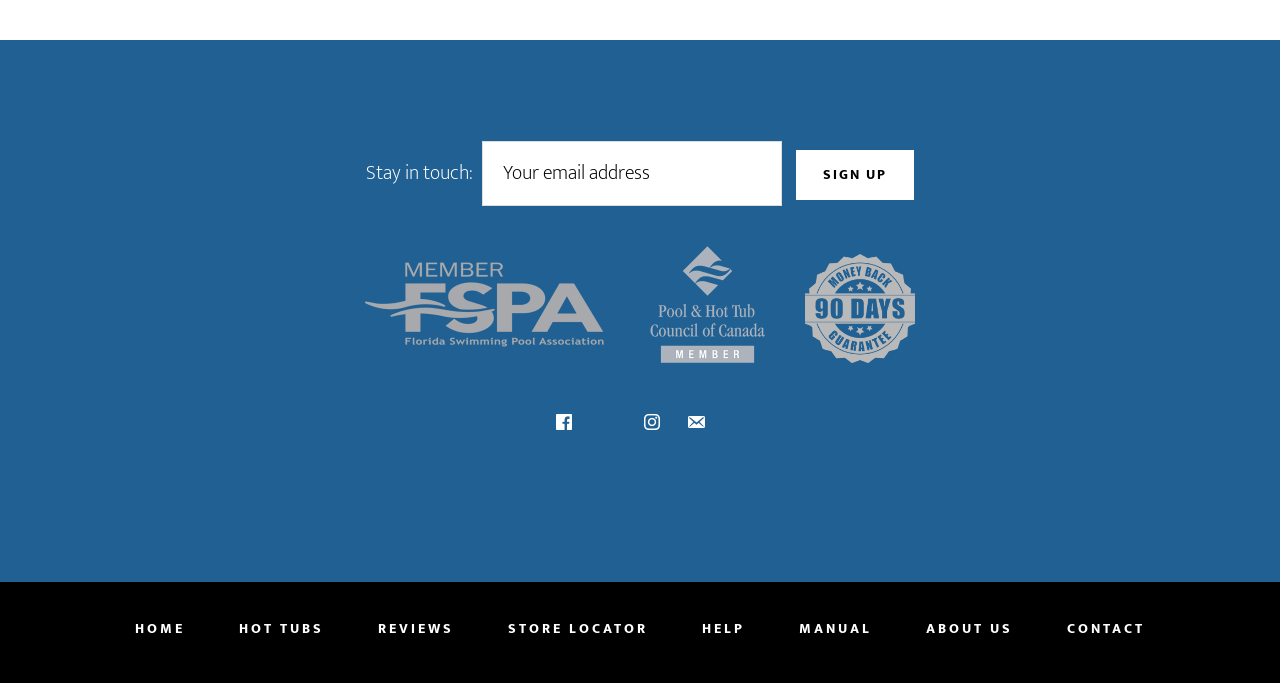What is the purpose of the textbox?
Look at the webpage screenshot and answer the question with a detailed explanation.

The textbox is located below the 'Stay in touch:' static text, and it is required, indicating that it is used to collect user information to stay in touch, likely for newsletter or promotional updates.